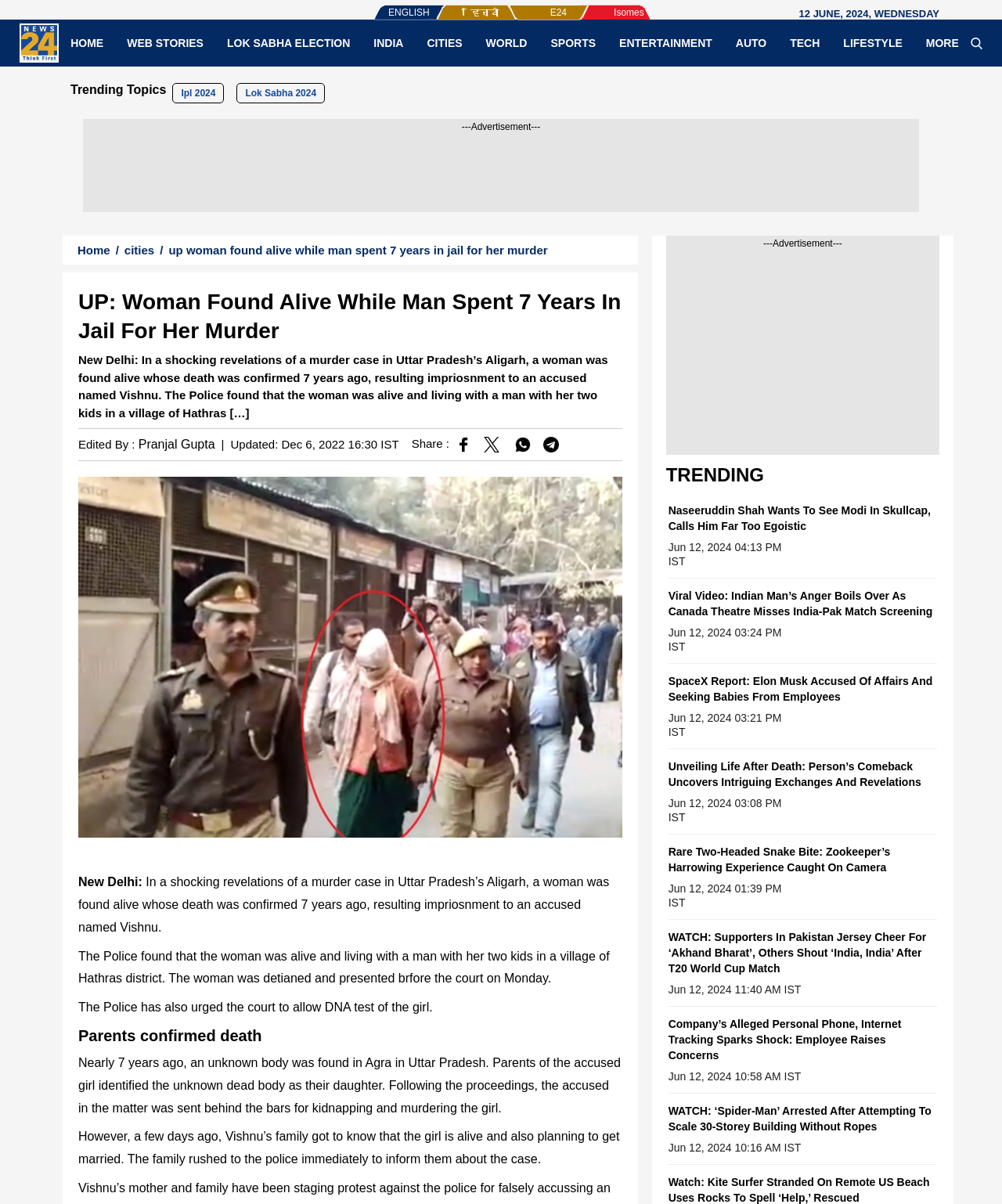Locate the bounding box of the UI element with the following description: "Sports".

[0.538, 0.03, 0.606, 0.042]